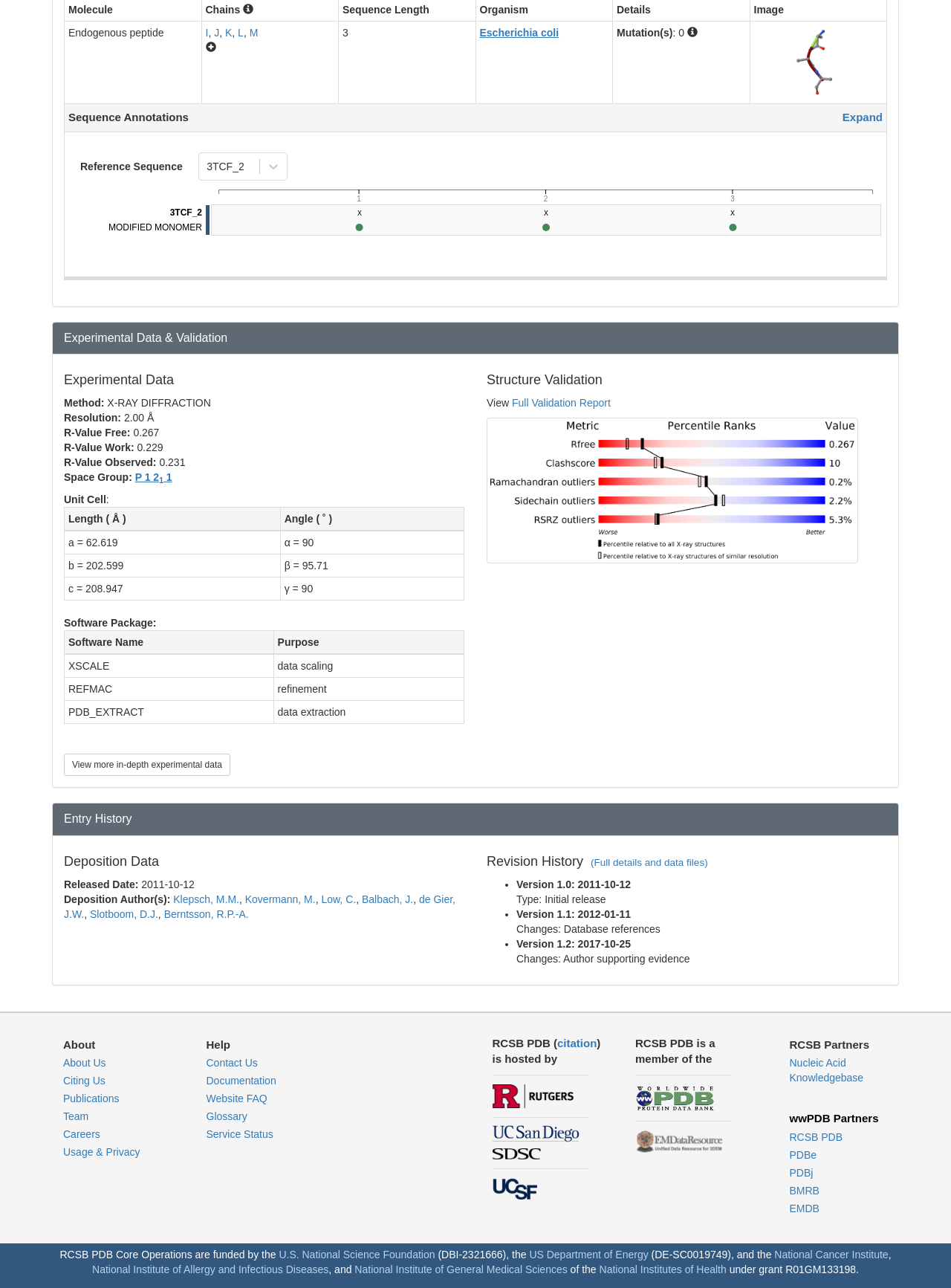Please mark the bounding box coordinates of the area that should be clicked to carry out the instruction: "Click on the 'Escherichia coli' link".

[0.504, 0.021, 0.588, 0.03]